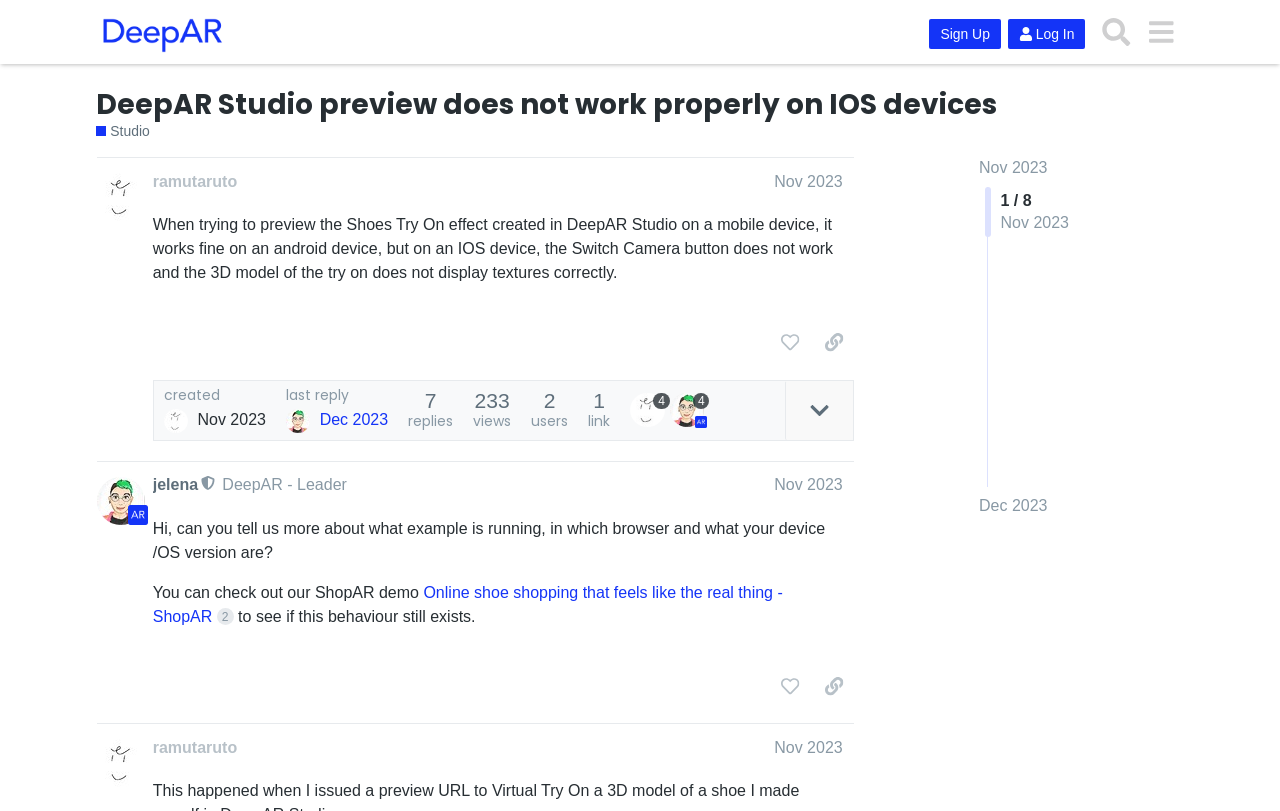Determine the bounding box coordinates of the clickable region to execute the instruction: "Like the post by jelena". The coordinates should be four float numbers between 0 and 1, denoted as [left, top, right, bottom].

[0.602, 0.825, 0.632, 0.867]